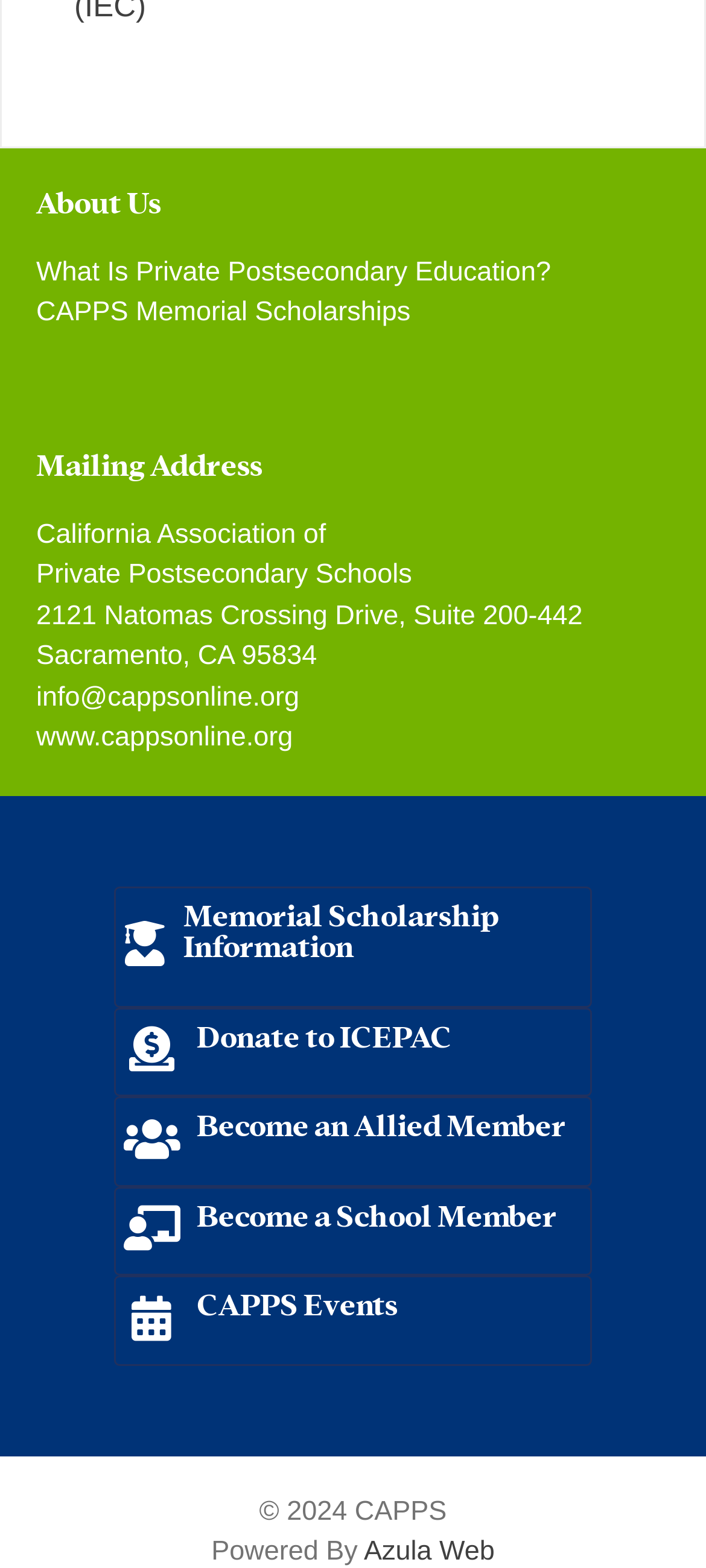Please determine the bounding box coordinates of the section I need to click to accomplish this instruction: "Become a school member".

[0.279, 0.761, 0.789, 0.785]